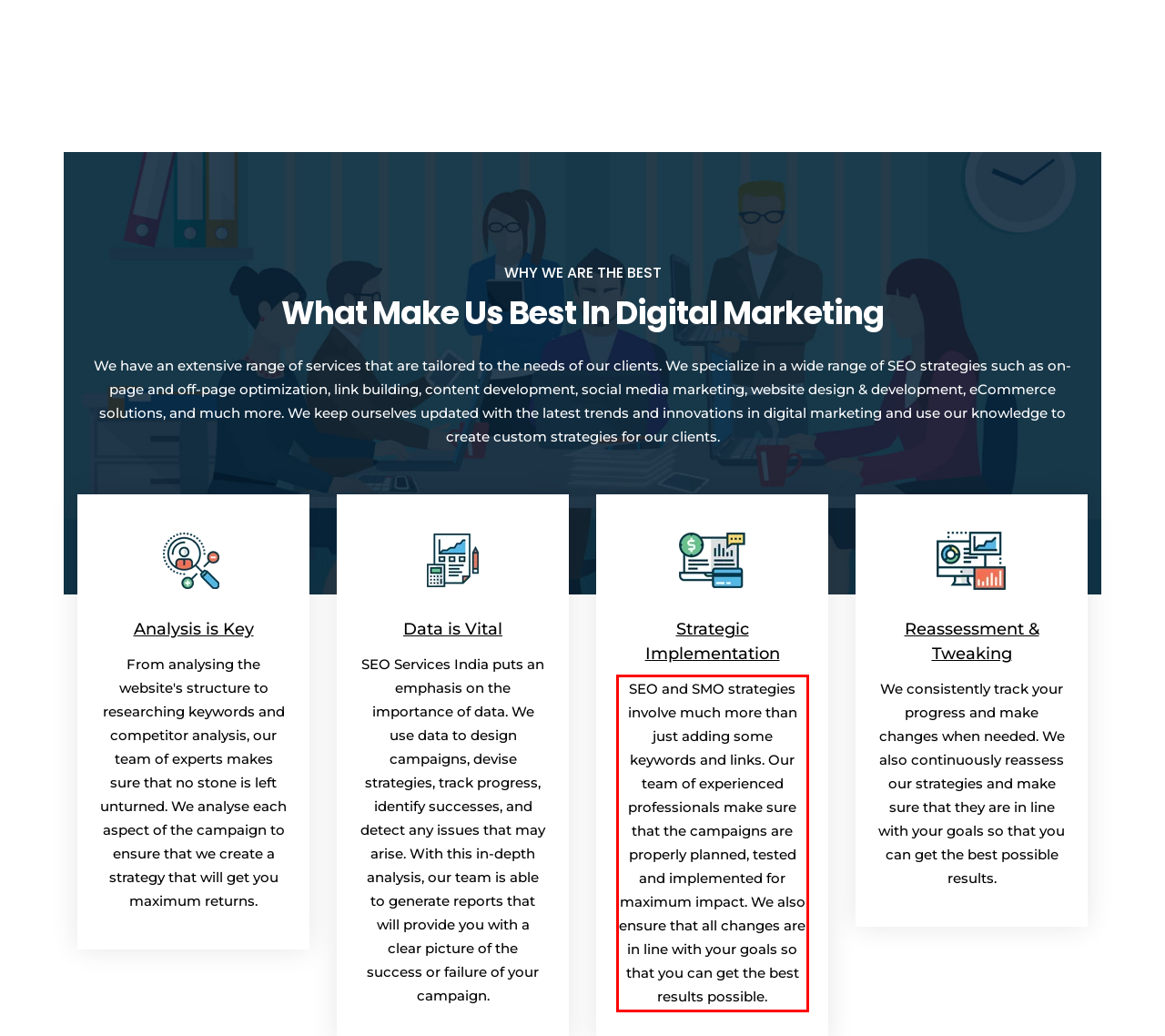From the provided screenshot, extract the text content that is enclosed within the red bounding box.

SEO and SMO strategies involve much more than just adding some keywords and links. Our team of experienced professionals make sure that the campaigns are properly planned, tested and implemented for maximum impact. We also ensure that all changes are in line with your goals so that you can get the best results possible.